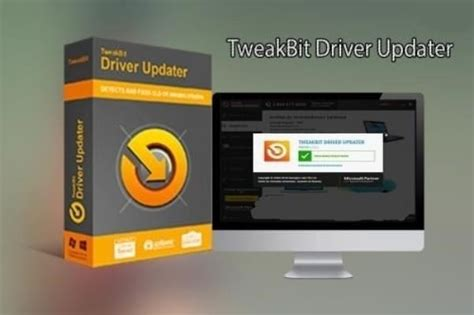Convey a rich and detailed description of the image.

The image features the TweakBit Driver Updater, showcasing its packaging alongside a computer screen displaying the software interface. The software is designed to detect and update outdated or missing drivers on a computer, ensuring optimal performance and stability. The box design prominently features a circular refresh icon, symbolizing the updating process, with the text "TweakBit Driver Updater" clearly stated. On the computer screen, a notification window indicates successful driver updates, underlining the program's functionality and user-friendly design. The overall aesthetic is modern and professional, appealing to users seeking efficient solutions for driver management.